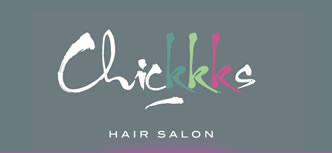Analyze the image and describe all the key elements you observe.

The image features the logo of "Chickkks Hair Salon," prominently displayed with a stylish and modern font. The name "Chickkks" is artistically rendered in a playful script, incorporating vibrant colors—pink, green, and white—adding a contemporary touch that reflects a welcoming and trendy atmosphere. Beneath the name, the words "HAIR SALON" are presented in a classic, understated font, emphasizing professionalism while maintaining the overall chic aesthetic. The logo is set against a muted gray background, enhancing its visibility and appeal, making it an inviting representation for the salon, located in Old Town, Swindon.